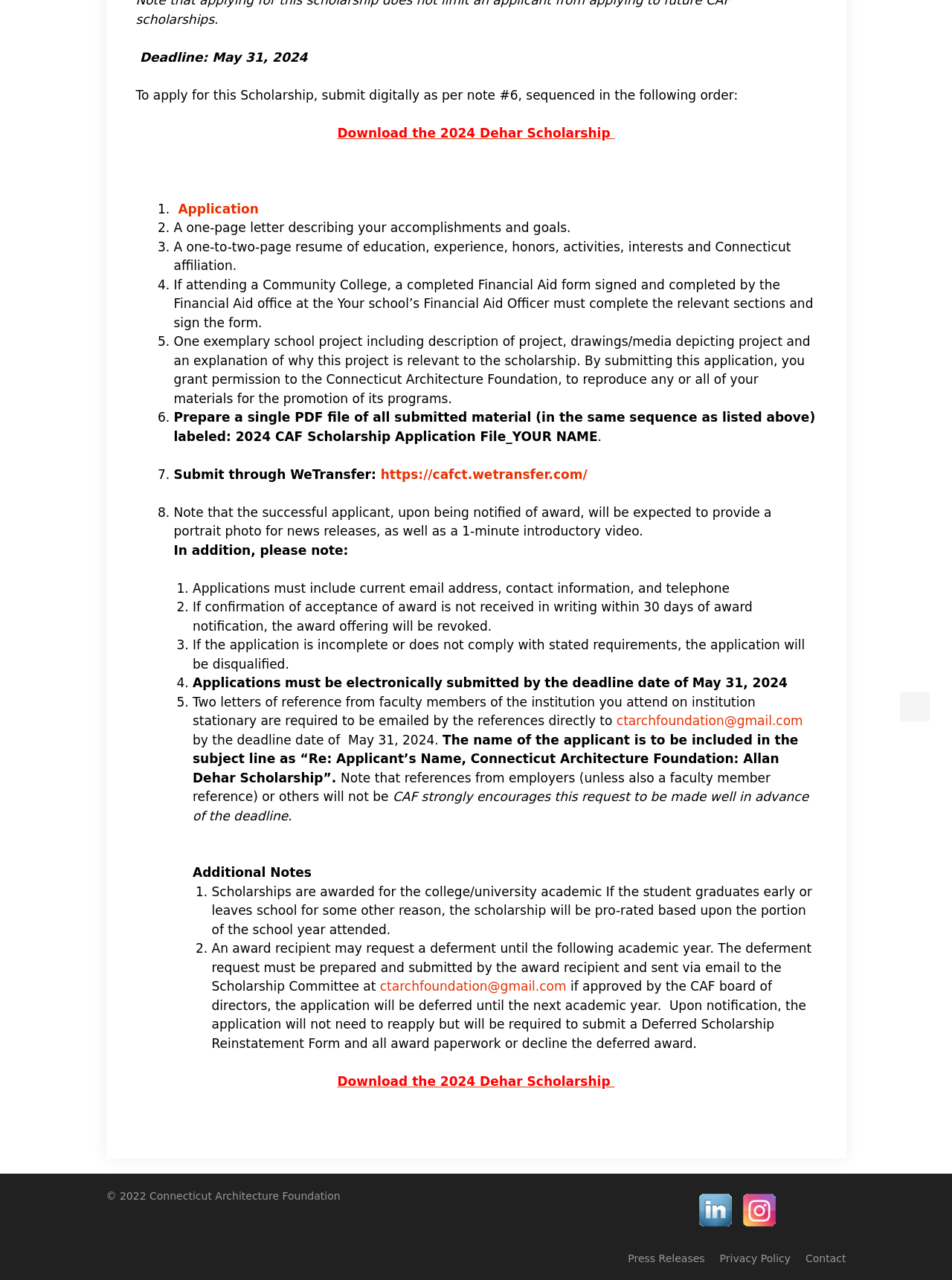Please indicate the bounding box coordinates for the clickable area to complete the following task: "Scroll back to top". The coordinates should be specified as four float numbers between 0 and 1, i.e., [left, top, right, bottom].

[0.945, 0.54, 0.977, 0.564]